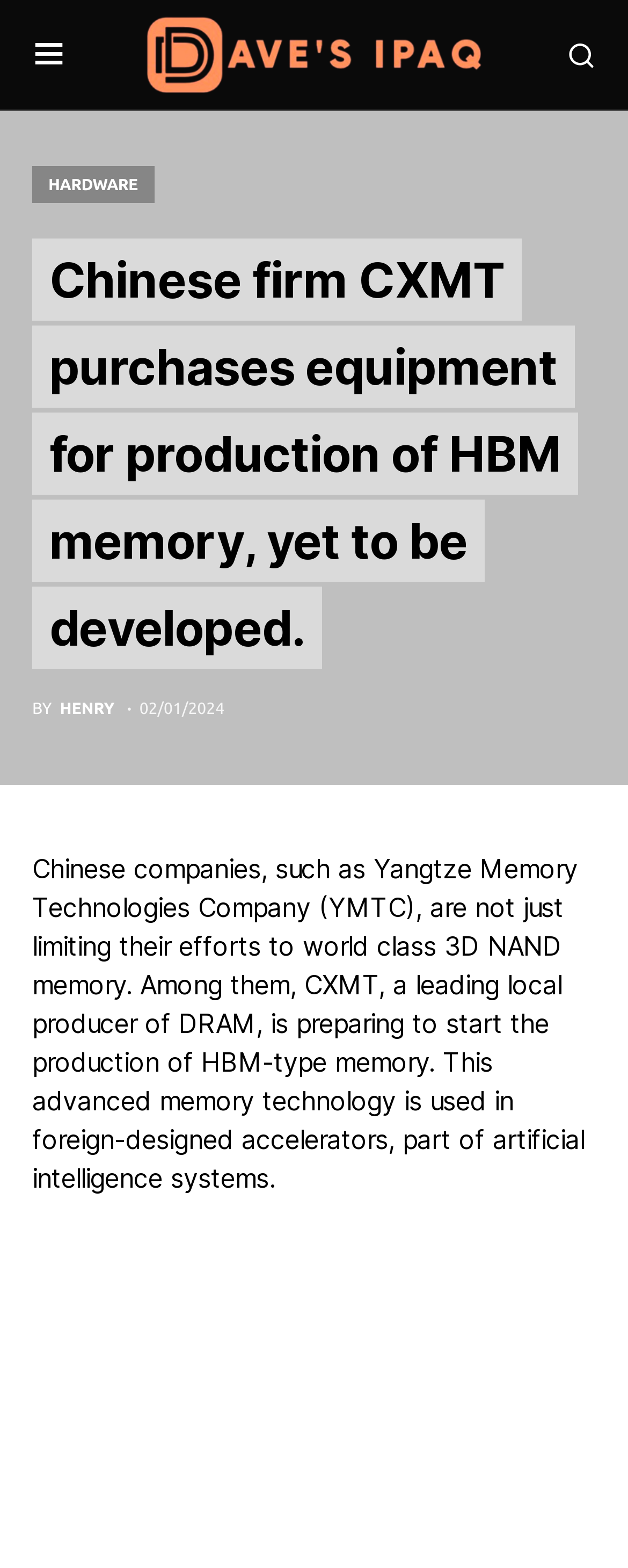Refer to the image and provide an in-depth answer to the question:
What is the name of the company mentioned in the article?

The article mentions CXMT, a leading local producer of DRAM, which is preparing to start the production of HBM-type memory. CXMT is a Chinese company mentioned in the article.